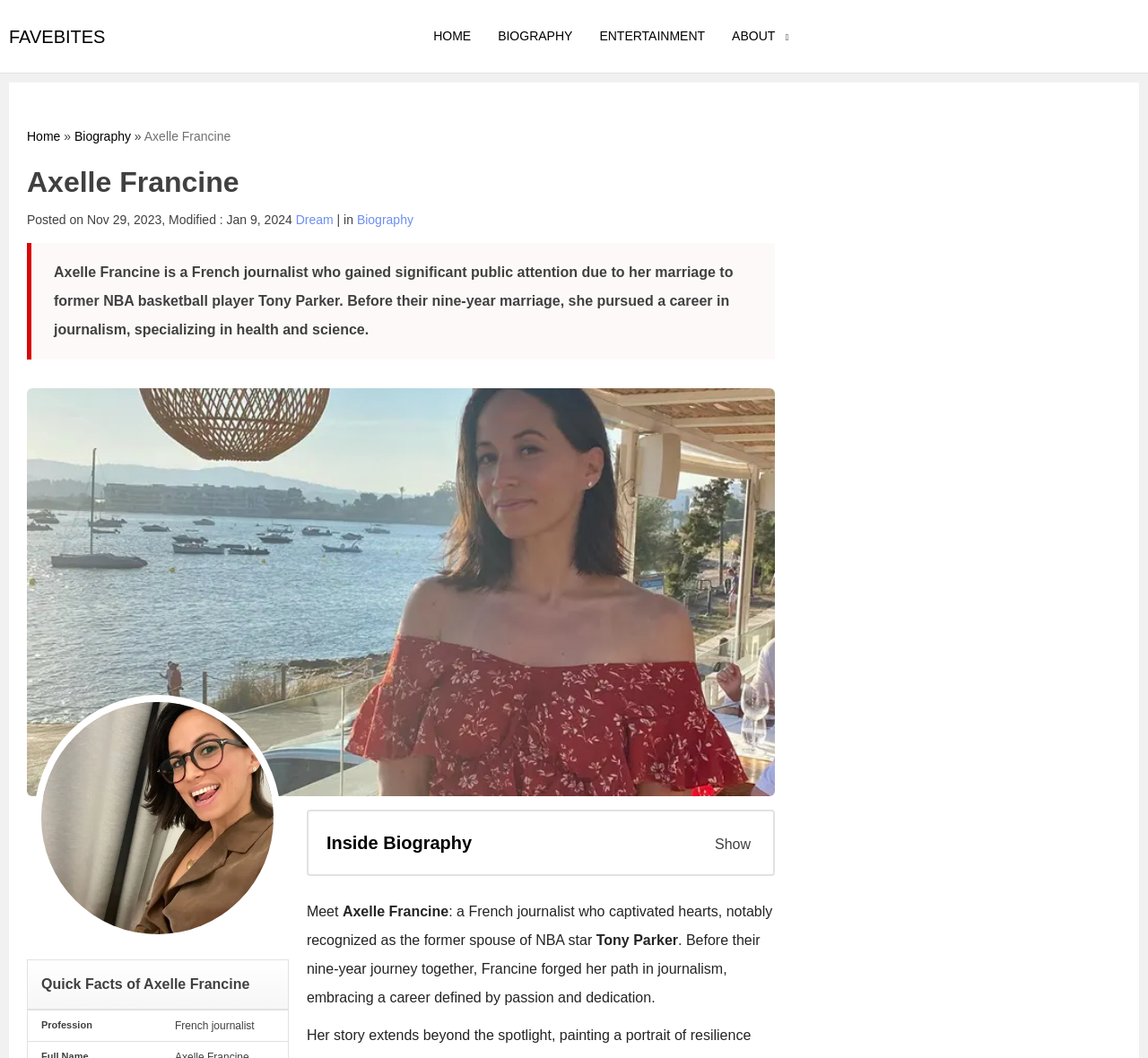Find the bounding box coordinates of the element's region that should be clicked in order to follow the given instruction: "View the image of Axelle Francine". The coordinates should consist of four float numbers between 0 and 1, i.e., [left, top, right, bottom].

[0.023, 0.367, 0.675, 0.752]